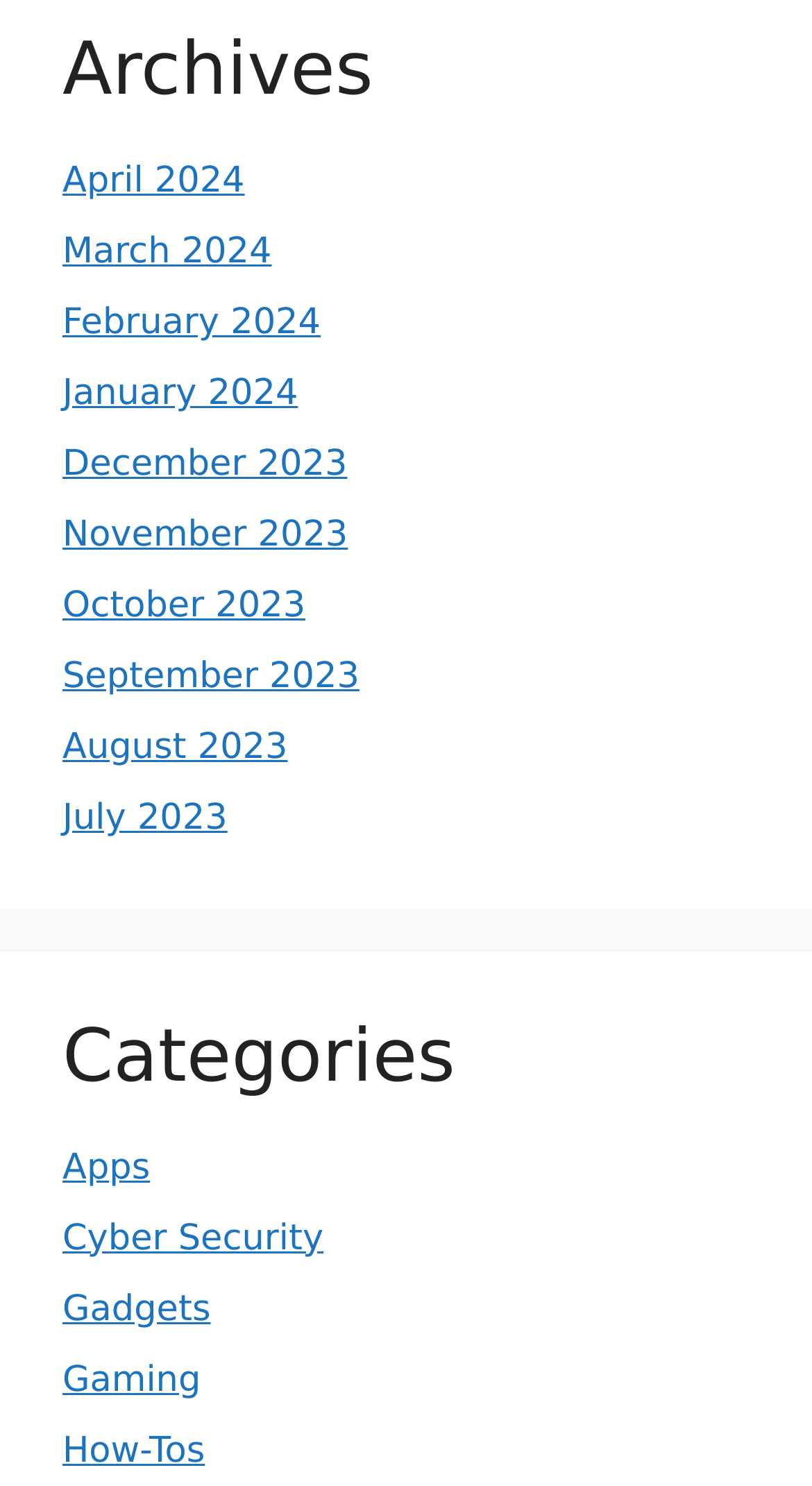Determine the bounding box coordinates of the section I need to click to execute the following instruction: "browse categories". Provide the coordinates as four float numbers between 0 and 1, i.e., [left, top, right, bottom].

[0.077, 0.682, 0.923, 0.741]